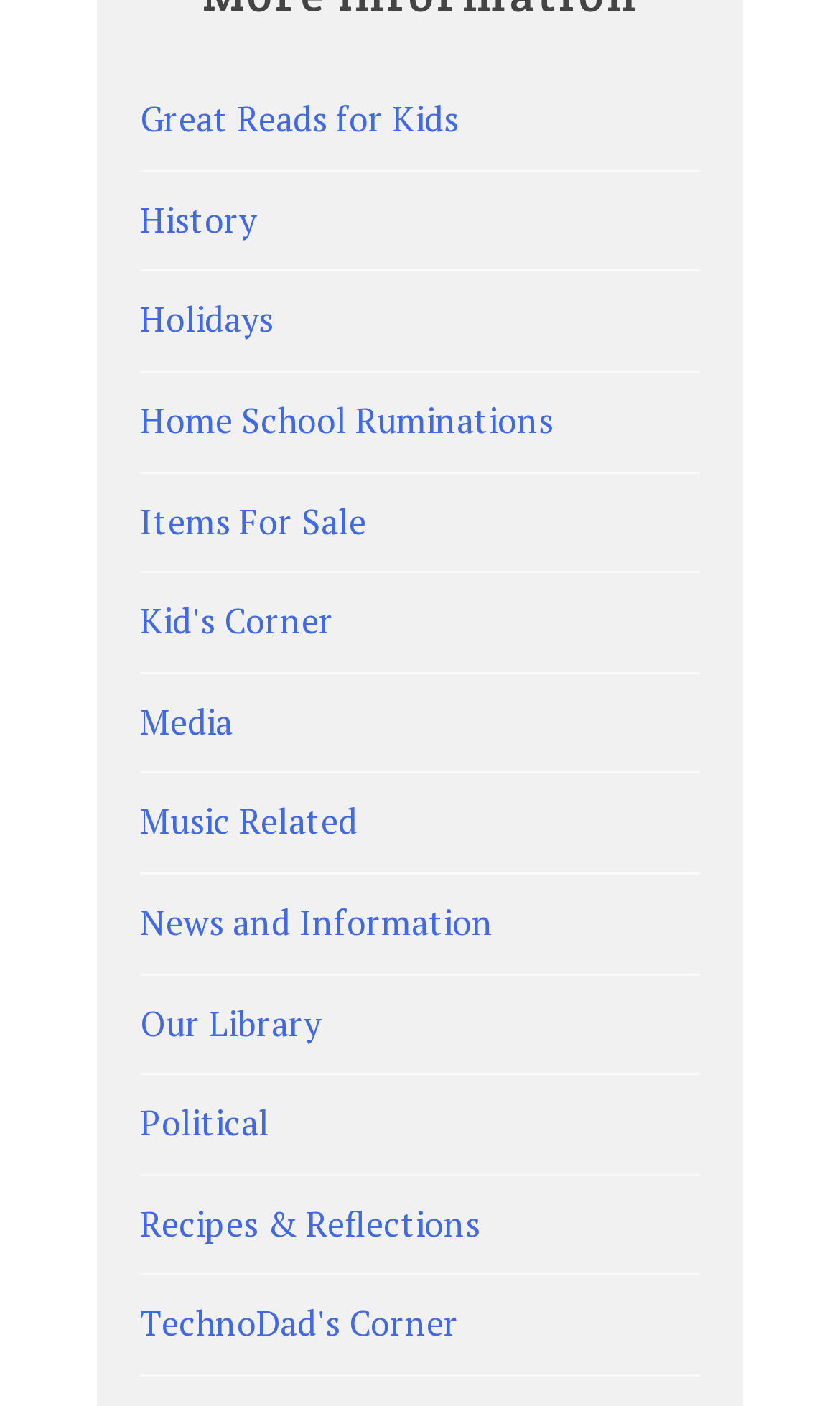Bounding box coordinates should be in the format (top-left x, top-left y, bottom-right x, bottom-right y) and all values should be floating point numbers between 0 and 1. Determine the bounding box coordinate for the UI element described as: Holidays

[0.167, 0.21, 0.326, 0.244]